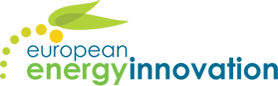What does the stylized green leaf suggest?
Refer to the screenshot and respond with a concise word or phrase.

sustainability